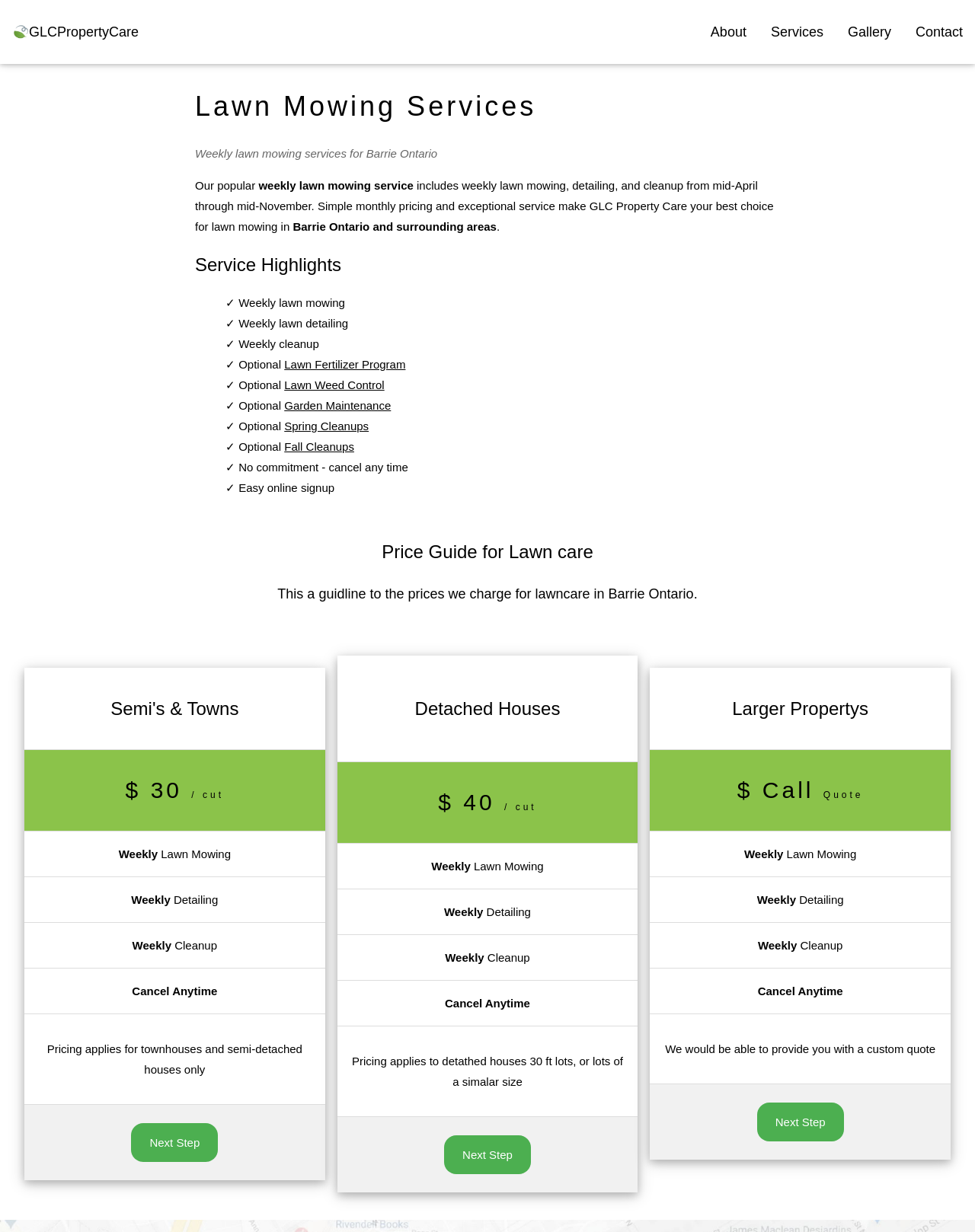Refer to the image and provide an in-depth answer to the question:
Can I cancel the lawn care service at any time?

The answer to this question can be found in the 'Service Highlights' section, where it lists the benefits of the service. One of the benefits mentioned is 'No commitment - cancel any time', which indicates that customers can cancel the service at any time.